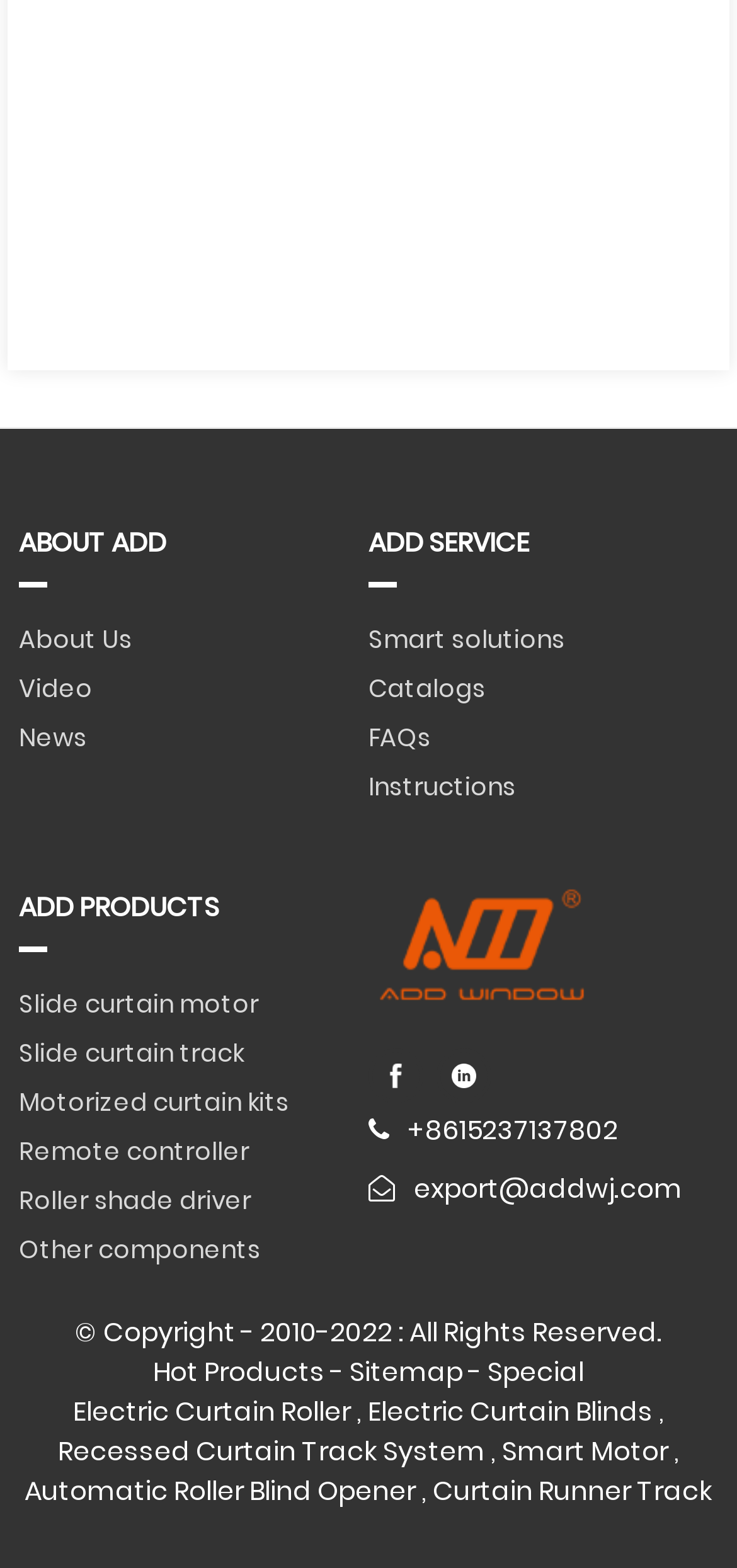Provide your answer to the question using just one word or phrase: What types of products does the company offer?

Curtain motors and tracks